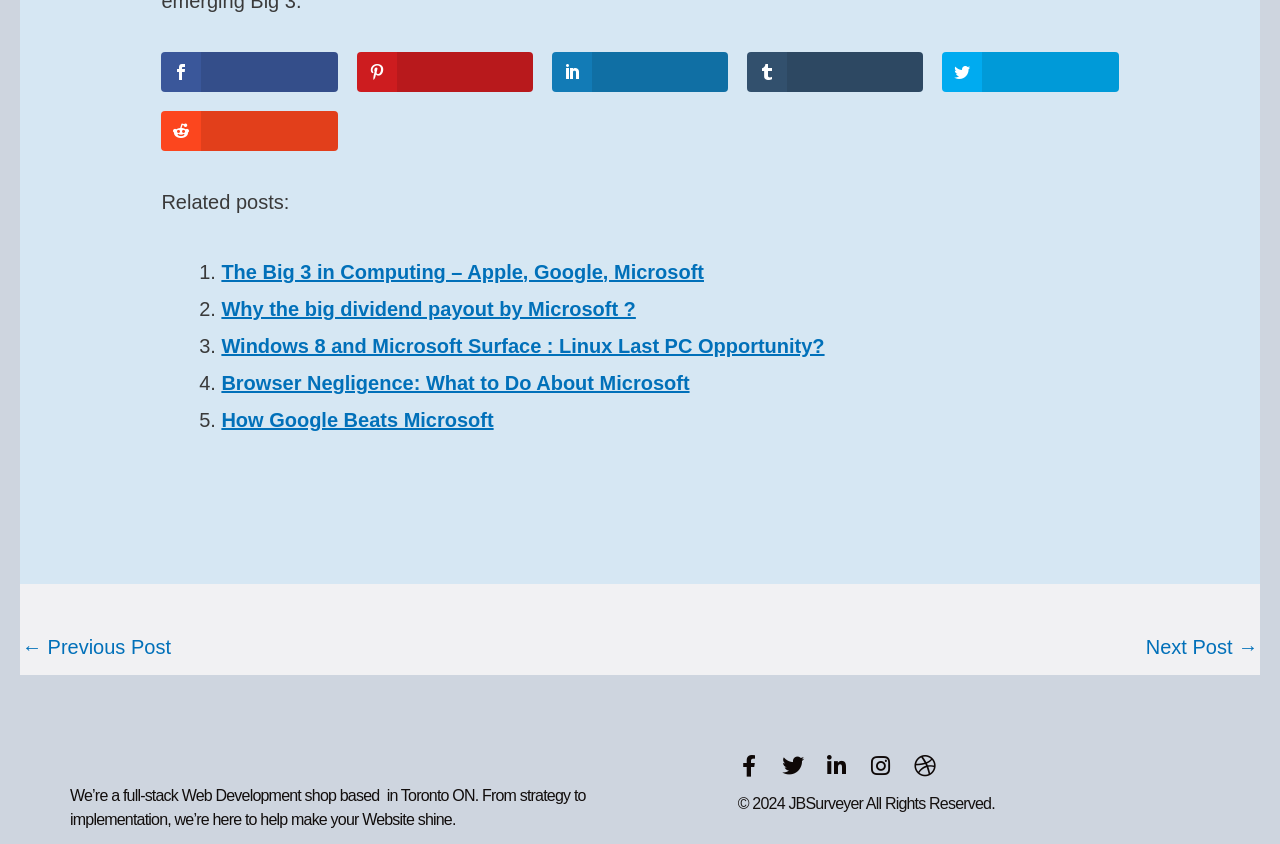What is the copyright year of the webpage?
Provide a detailed answer to the question, using the image to inform your response.

I looked at the copyright notice at the very bottom of the page and found that the copyright year is 2024, as mentioned in the text '© 2024 JBSurveyer All Rights Reserved.'